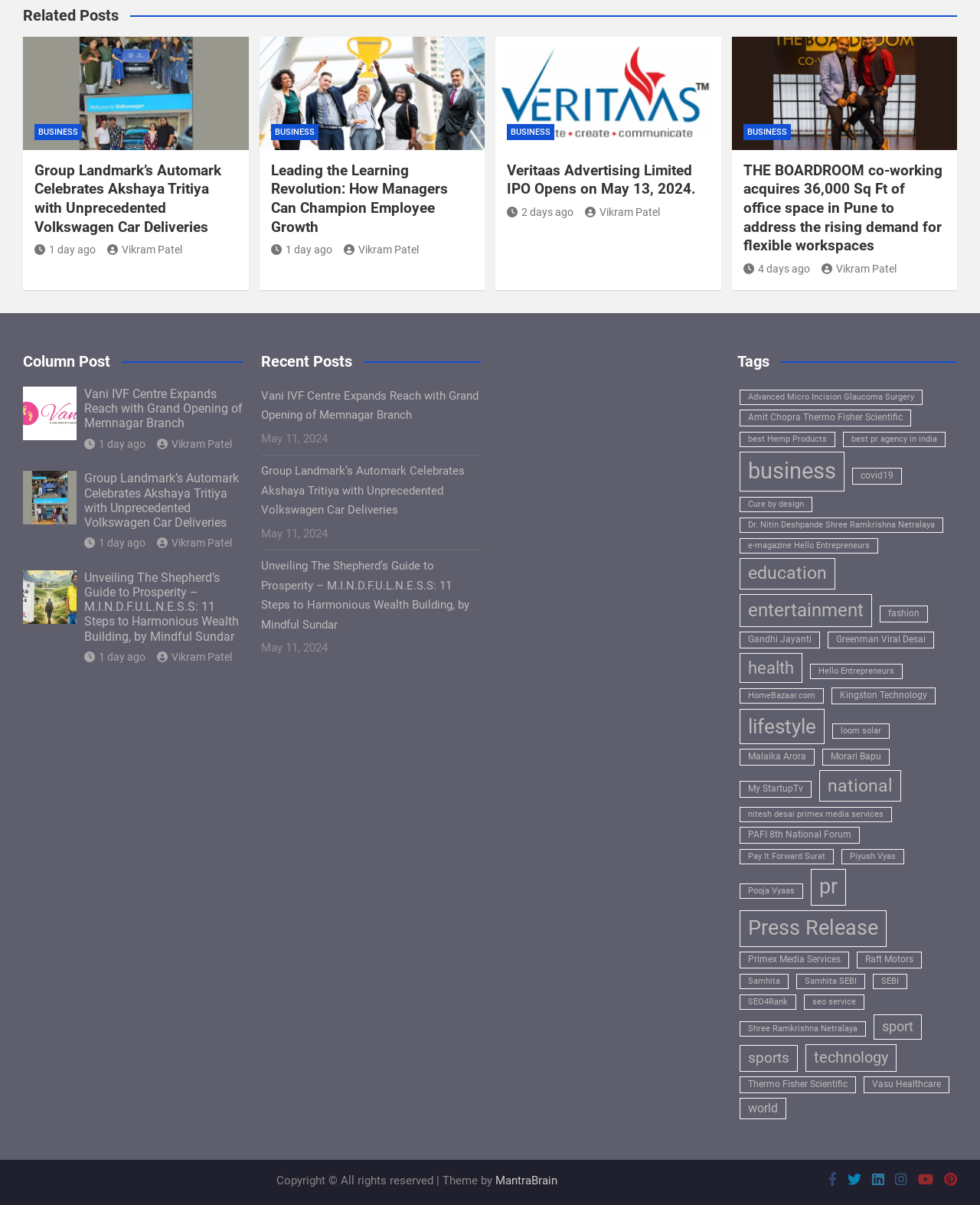Provide the bounding box coordinates in the format (top-left x, top-left y, bottom-right x, bottom-right y). All values are floating point numbers between 0 and 1. Determine the bounding box coordinate of the UI element described as: PAFI 8th National Forum

[0.755, 0.686, 0.877, 0.7]